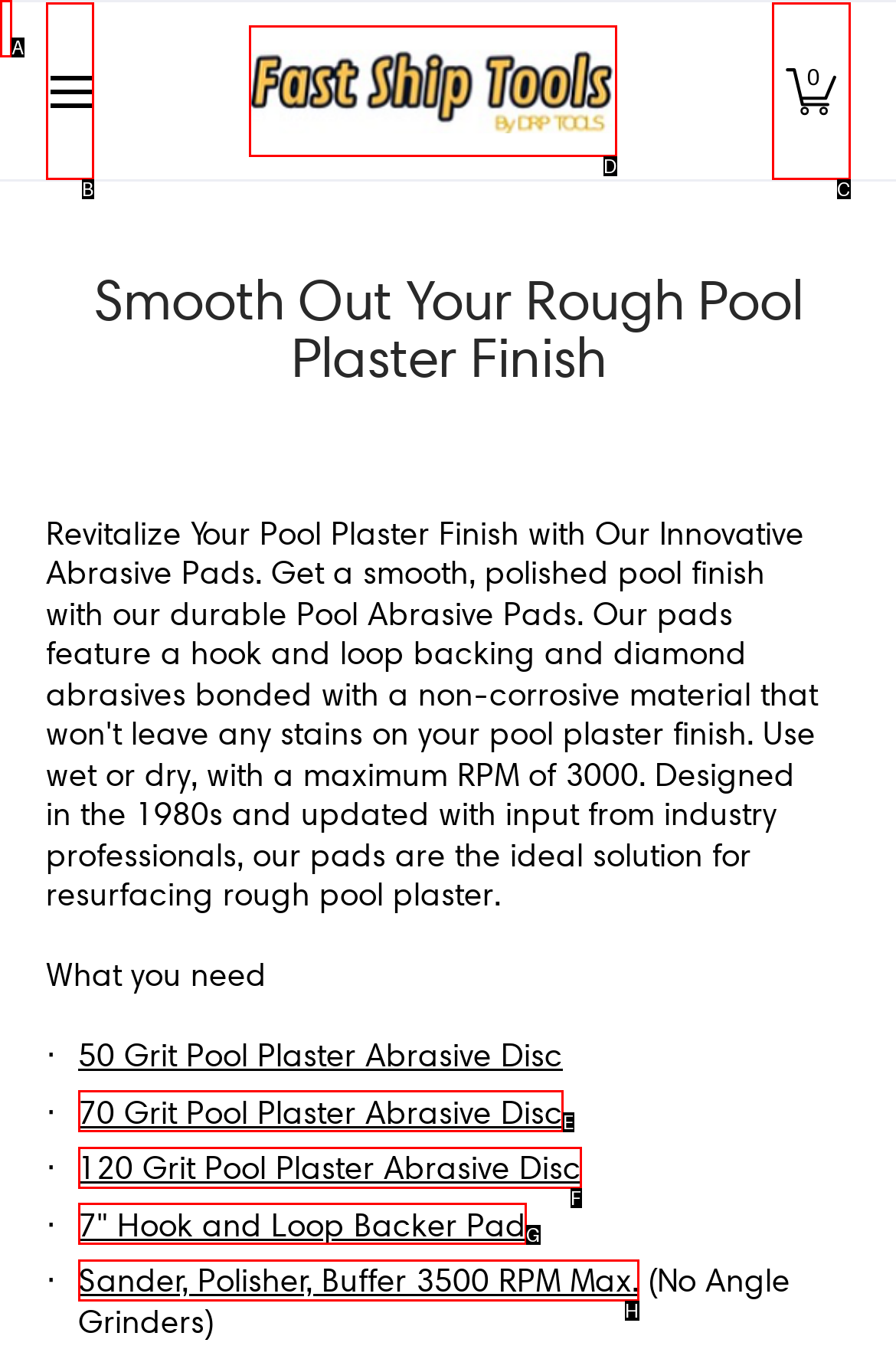Identify the letter of the UI element you should interact with to perform the task: Skip to main content
Reply with the appropriate letter of the option.

A